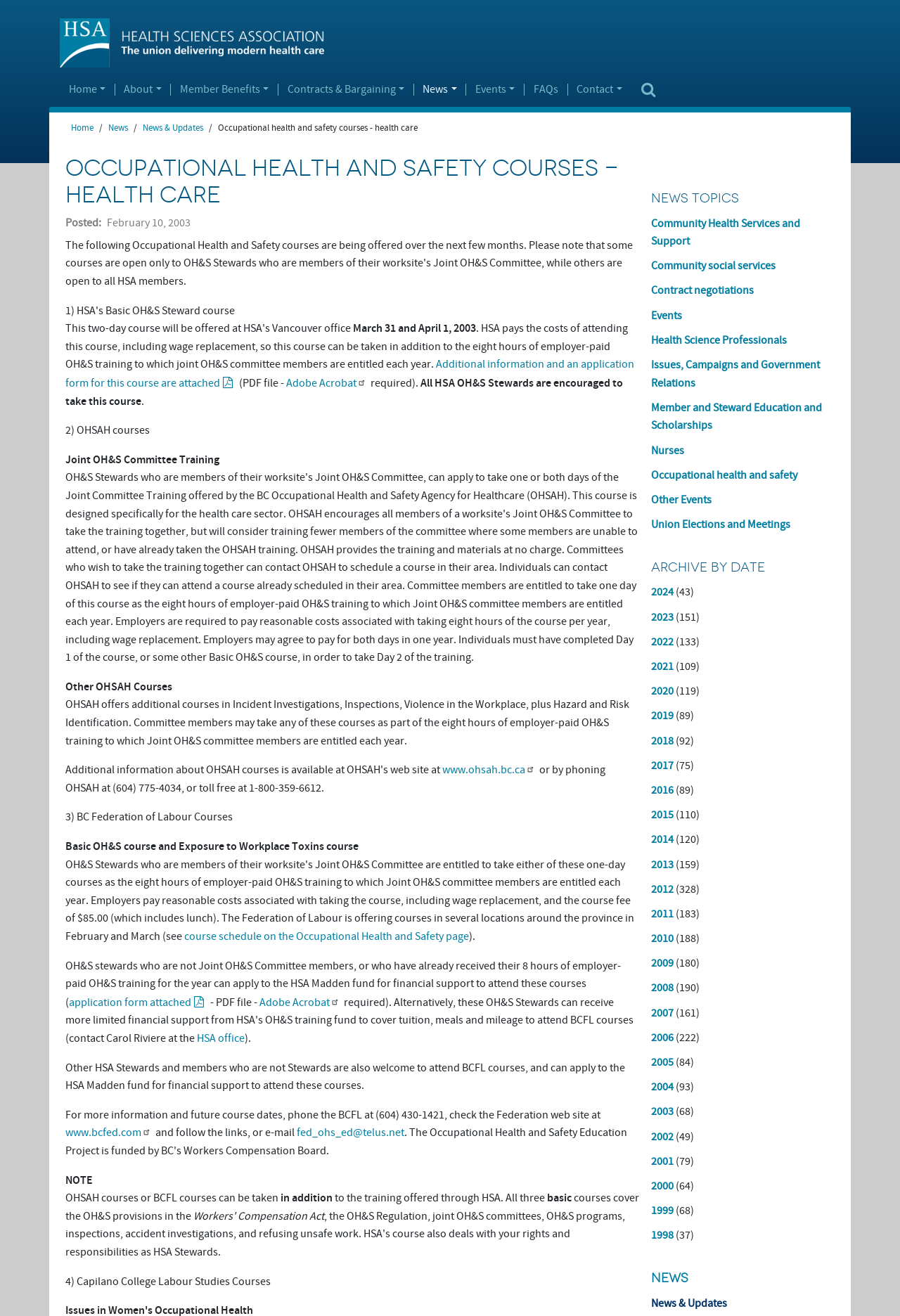Given the element description "Union Elections and Meetings", identify the bounding box of the corresponding UI element.

[0.723, 0.393, 0.878, 0.404]